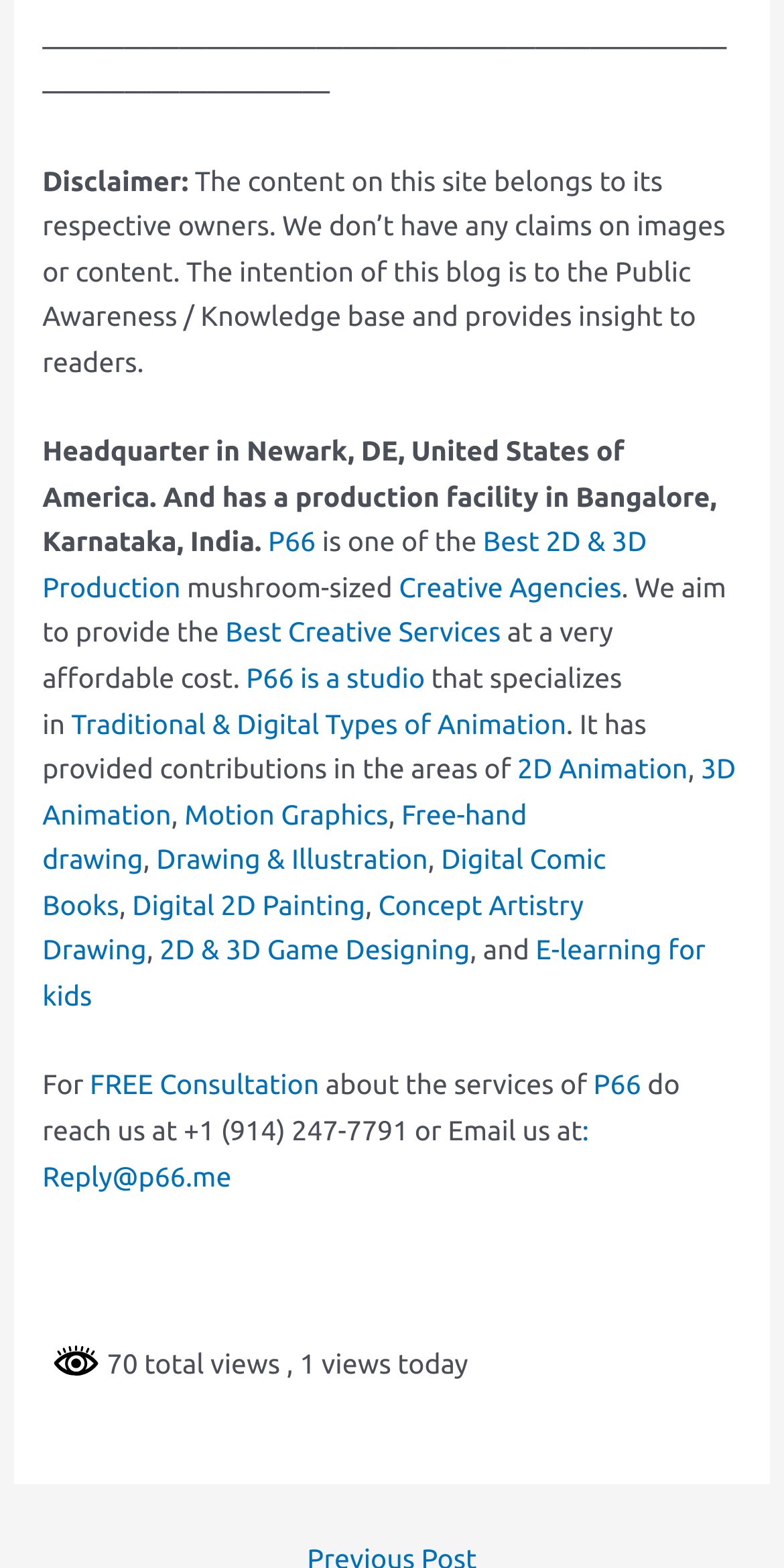Respond to the question below with a single word or phrase: What is the location of P66's headquarter?

Newark, DE, United States of America